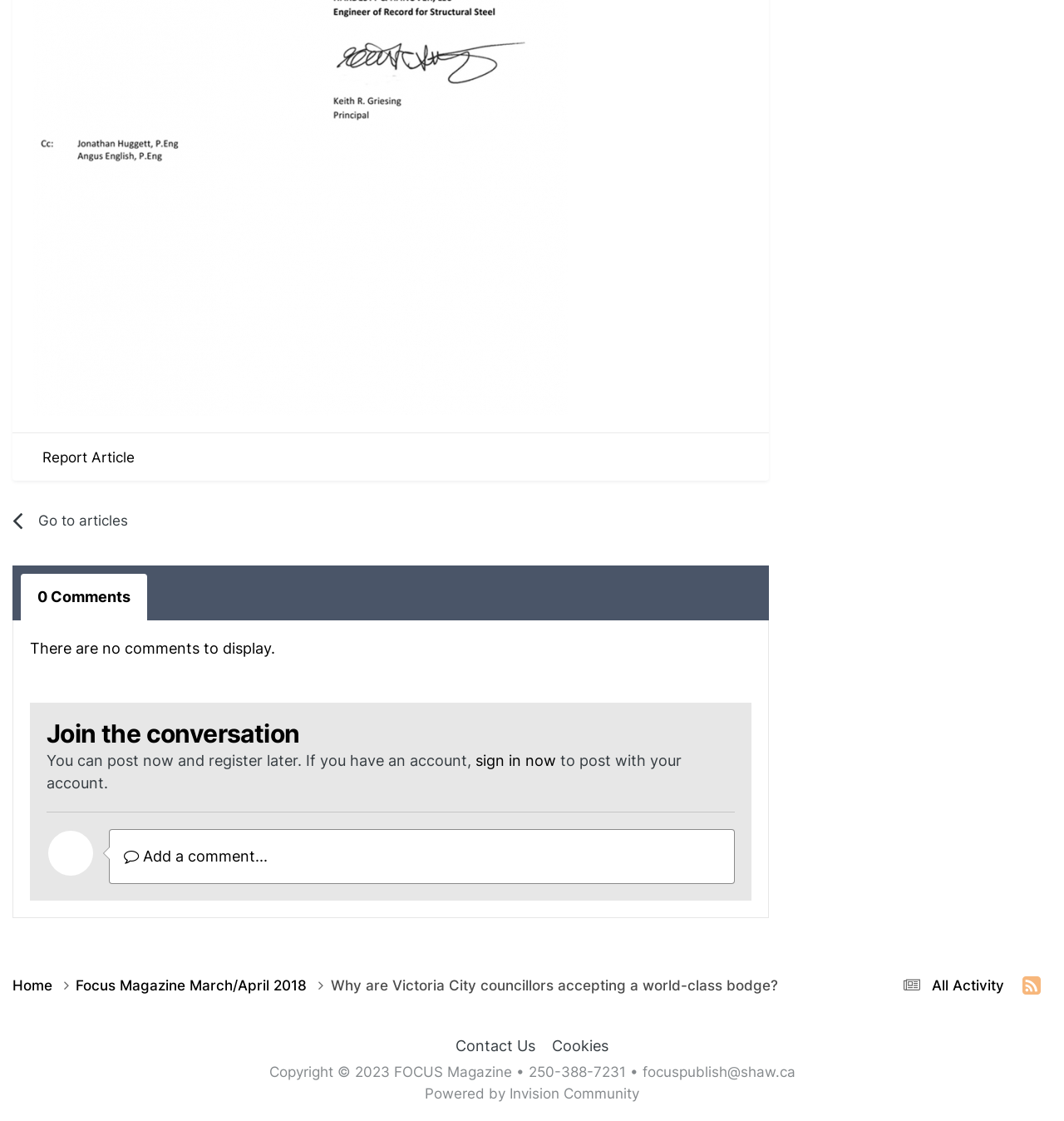Could you provide the bounding box coordinates for the portion of the screen to click to complete this instruction: "View article"?

[0.012, 0.444, 0.285, 0.485]